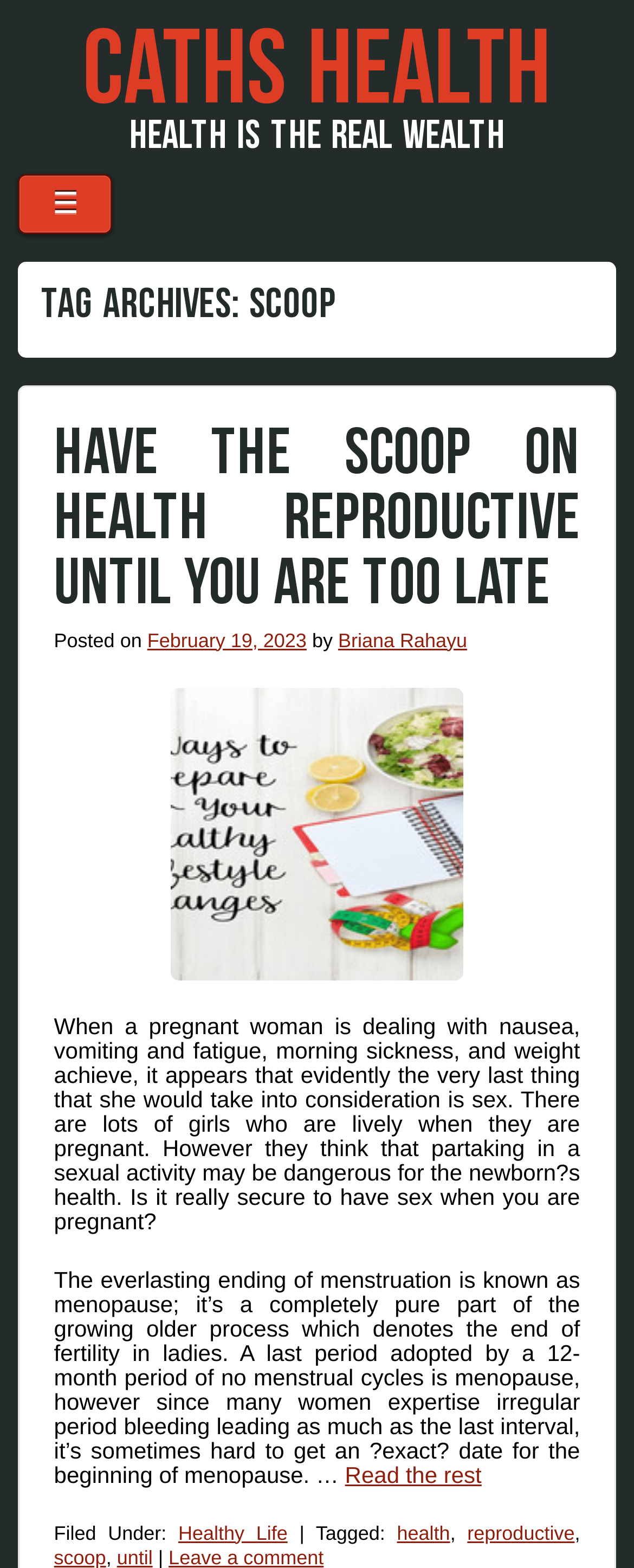Find the bounding box coordinates for the element that must be clicked to complete the instruction: "View the post details on February 19, 2023". The coordinates should be four float numbers between 0 and 1, indicated as [left, top, right, bottom].

[0.232, 0.401, 0.484, 0.415]